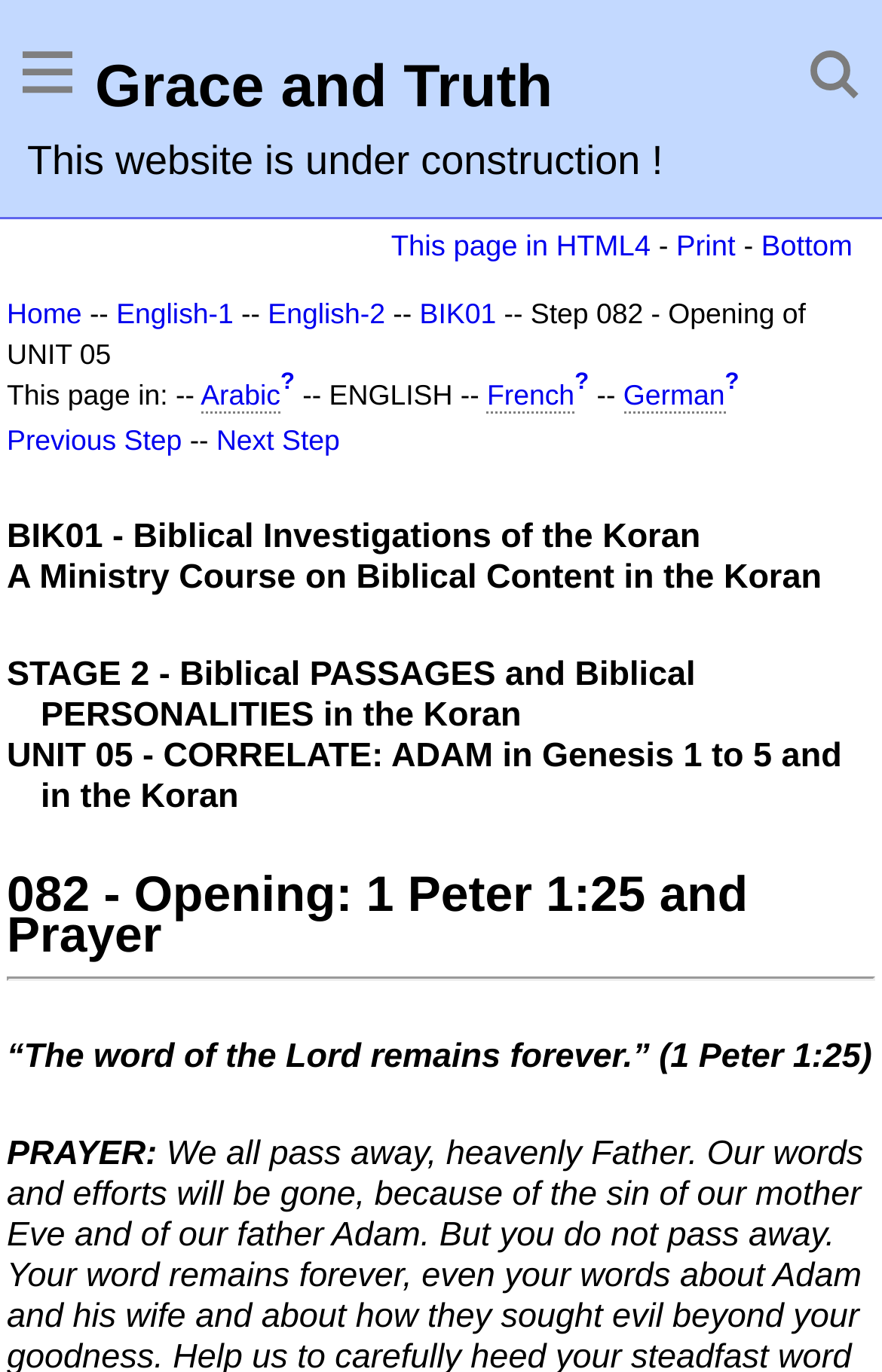What is the name of the ministry course?
Provide a detailed and extensive answer to the question.

I can see that the name of the ministry course is BIK01, which is indicated by the text 'BIK01 - Biblical Investigations of the Koran'.